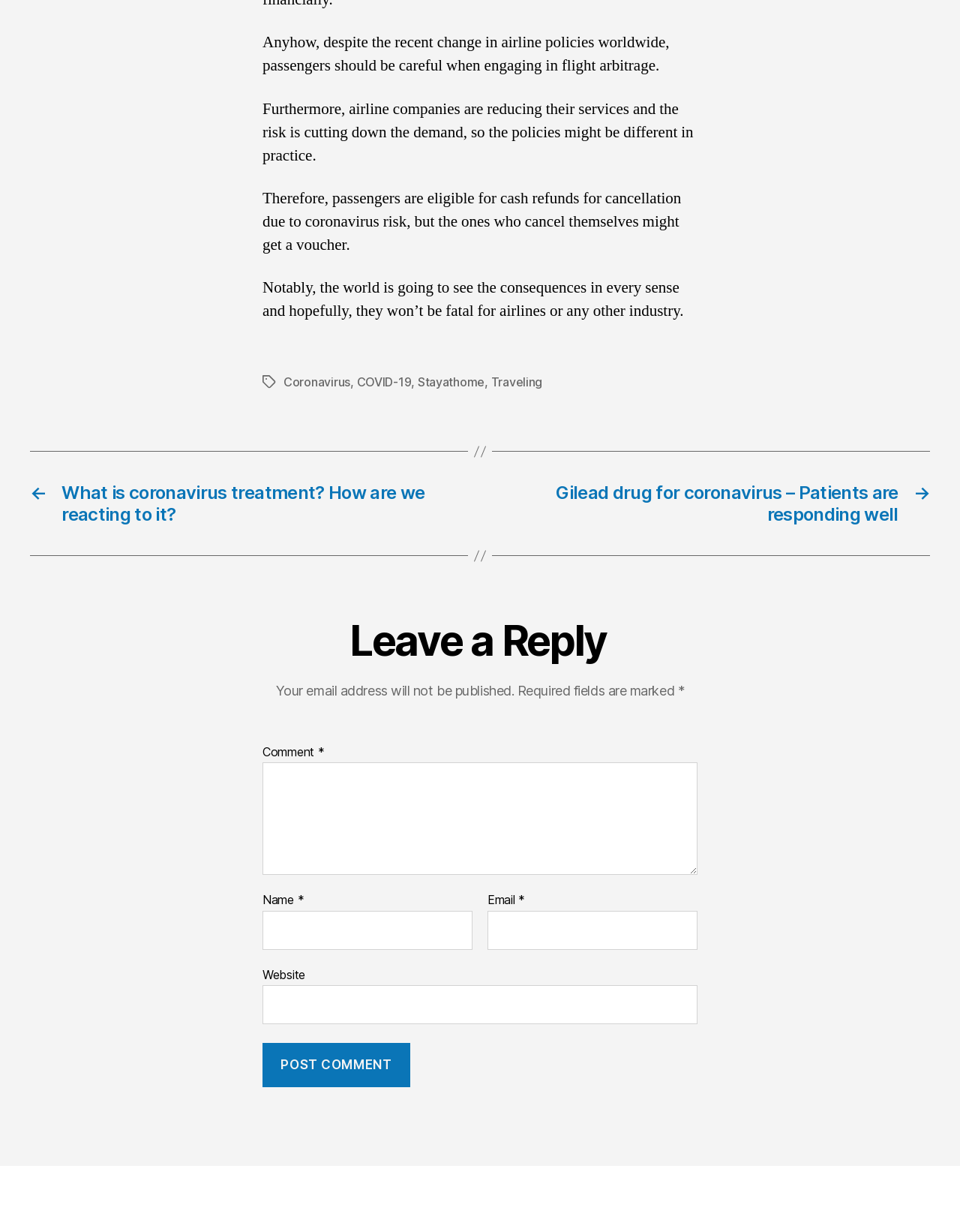Answer the question using only one word or a concise phrase: What is the purpose of the comment section?

Leave a reply